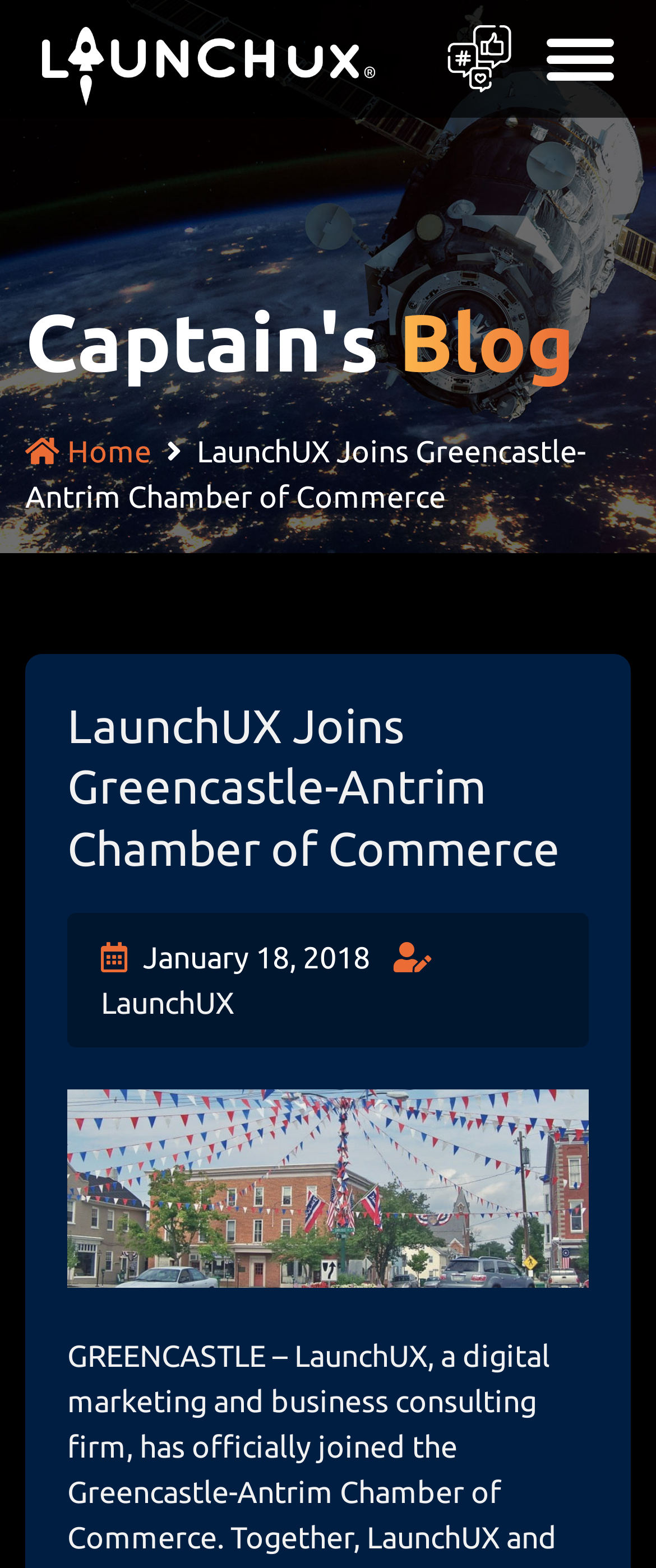Use the details in the image to answer the question thoroughly: 
How many links are there in the top section?

There are two link elements in the top section of the webpage, one with the text 'LaunchUX Mission Control' and another with the text 'Follow LaunchUX'.